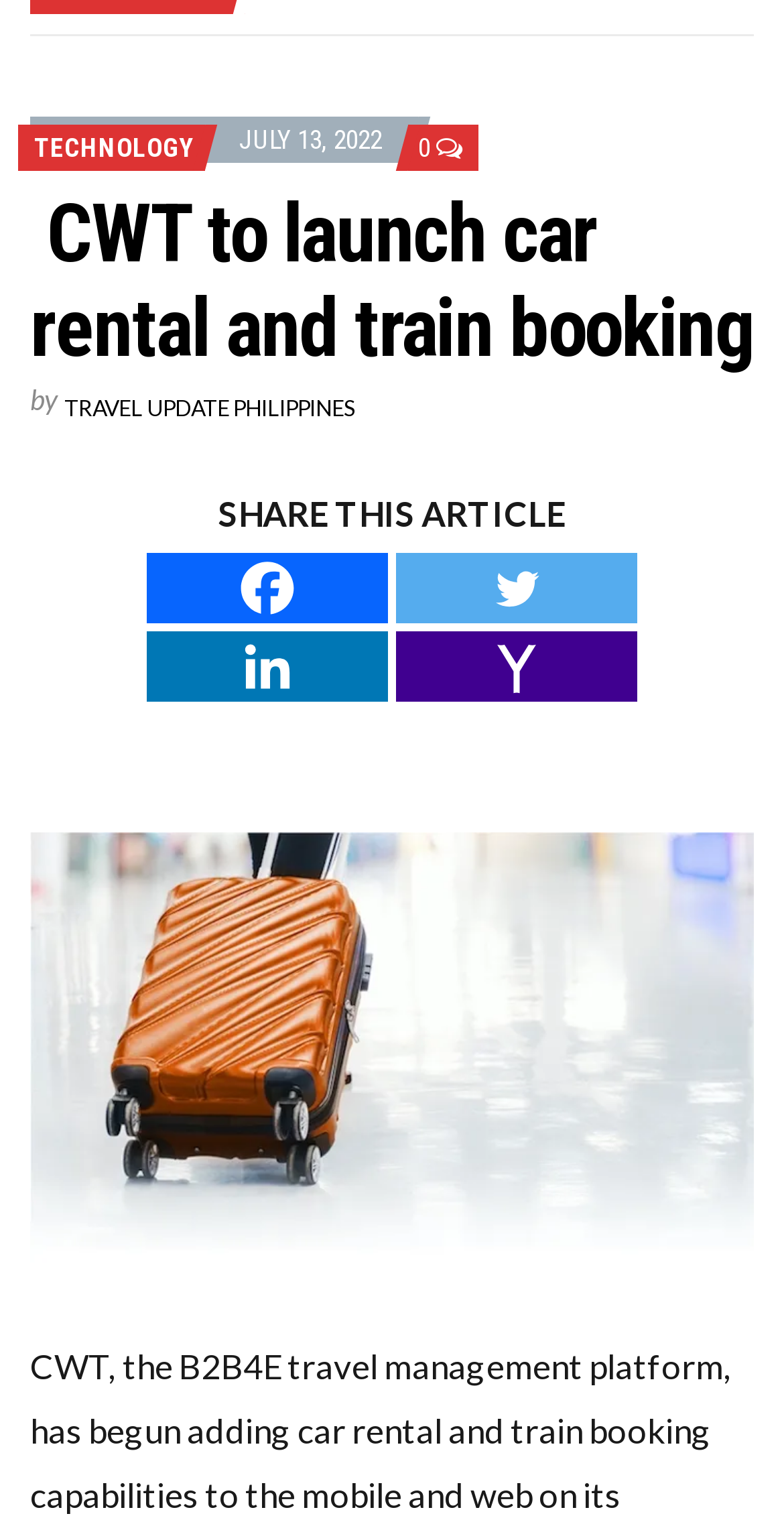Specify the bounding box coordinates (top-left x, top-left y, bottom-right x, bottom-right y) of the UI element in the screenshot that matches this description: Technology

[0.044, 0.087, 0.246, 0.107]